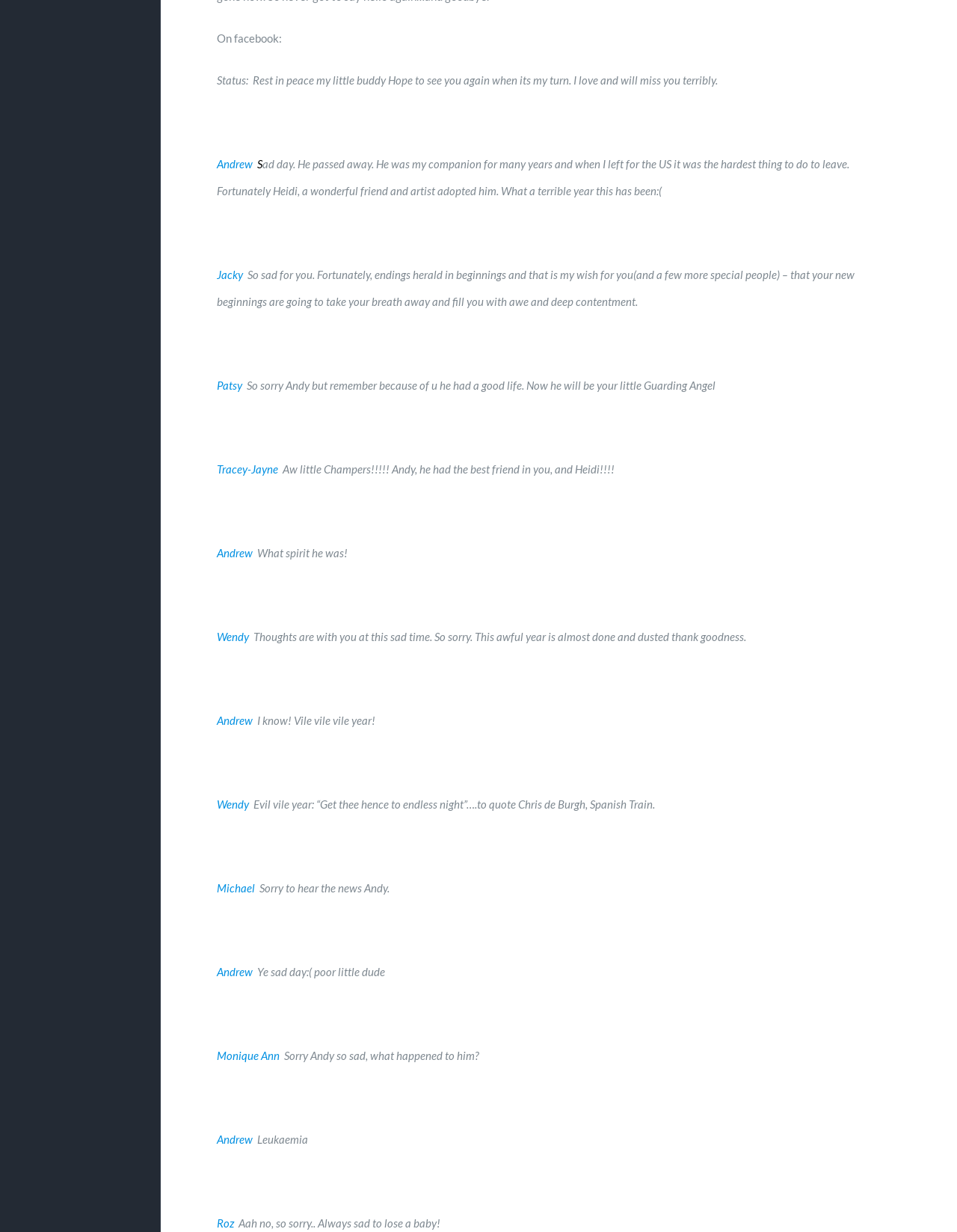Identify the bounding box coordinates for the element that needs to be clicked to fulfill this instruction: "Check out Wendy's post". Provide the coordinates in the format of four float numbers between 0 and 1: [left, top, right, bottom].

[0.226, 0.511, 0.262, 0.522]